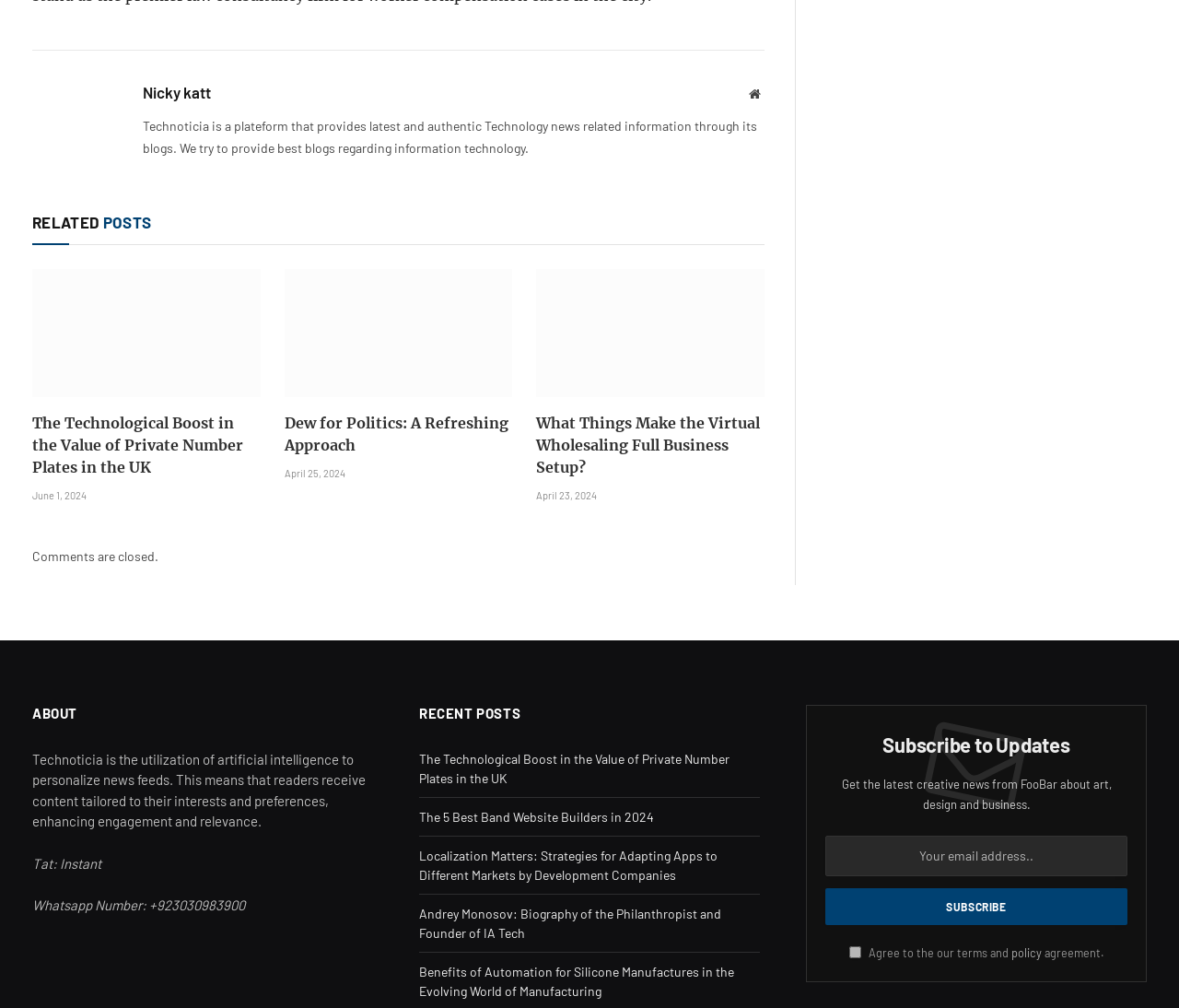What is the date of the second related post?
Using the image, give a concise answer in the form of a single word or short phrase.

April 25, 2024